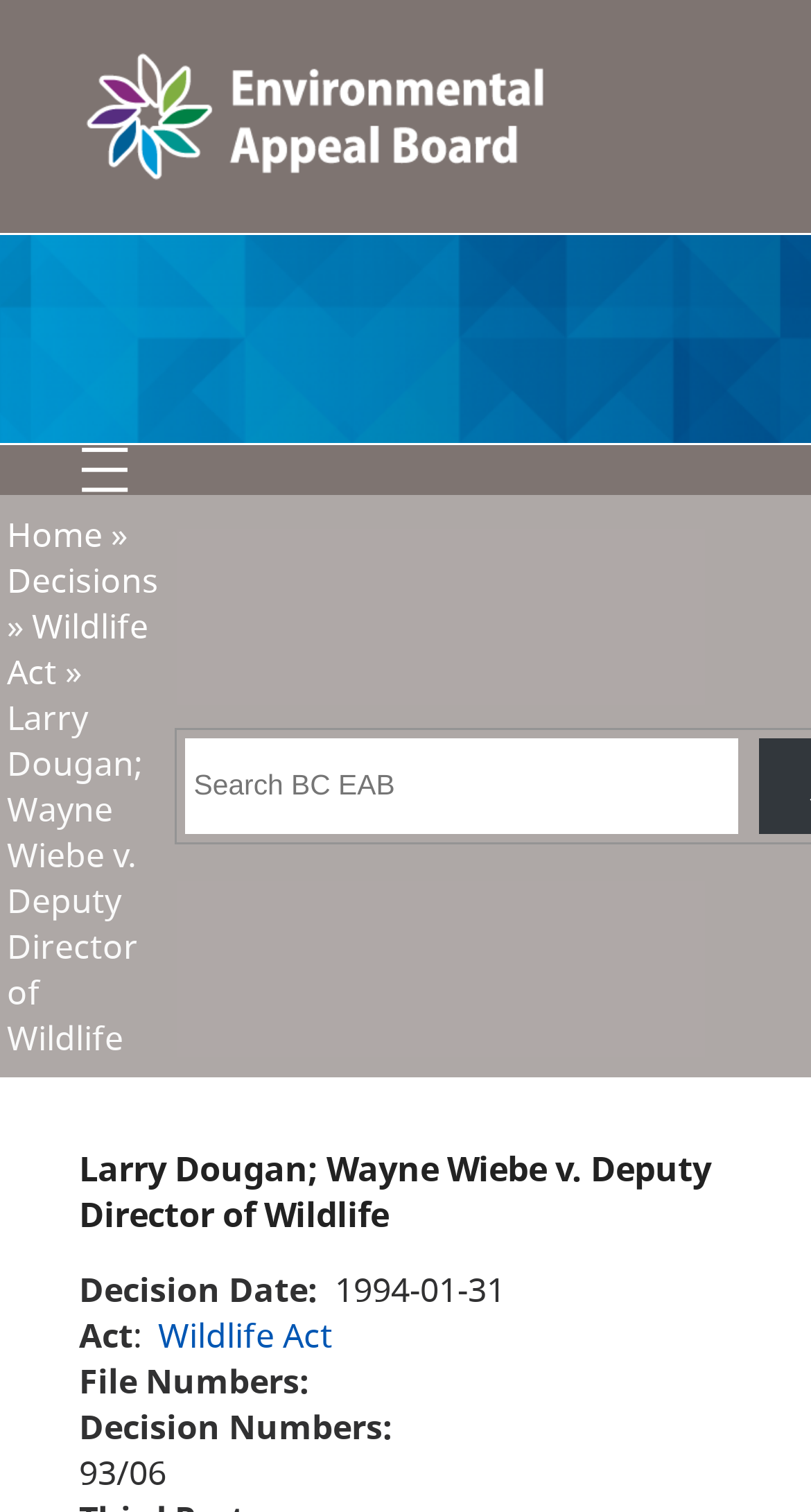What act is related to the case?
Can you offer a detailed and complete answer to this question?

The act related to the case is the Wildlife Act, which is mentioned in the link element with a bounding box of [0.195, 0.868, 0.41, 0.898].